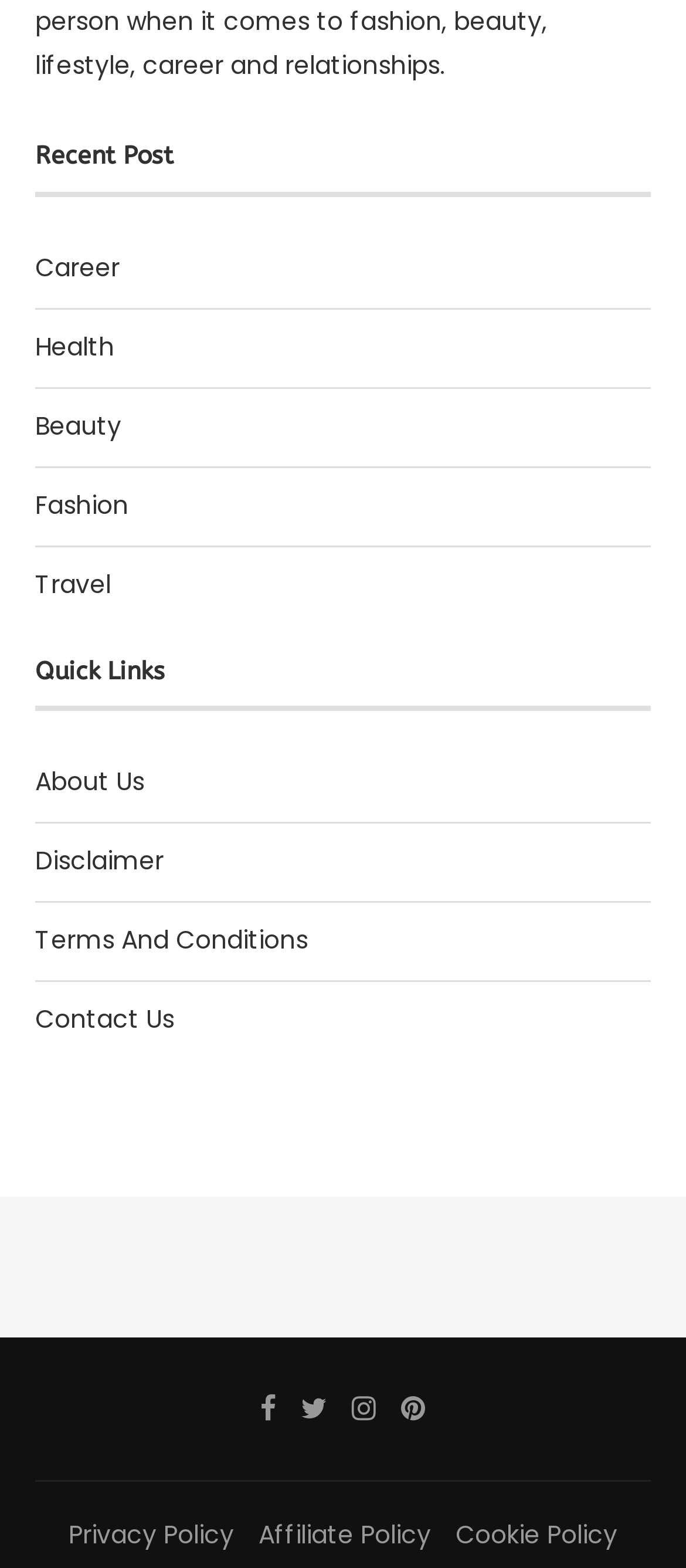Given the description of the UI element: "About Us", predict the bounding box coordinates in the form of [left, top, right, bottom], with each value being a float between 0 and 1.

[0.051, 0.487, 0.21, 0.509]